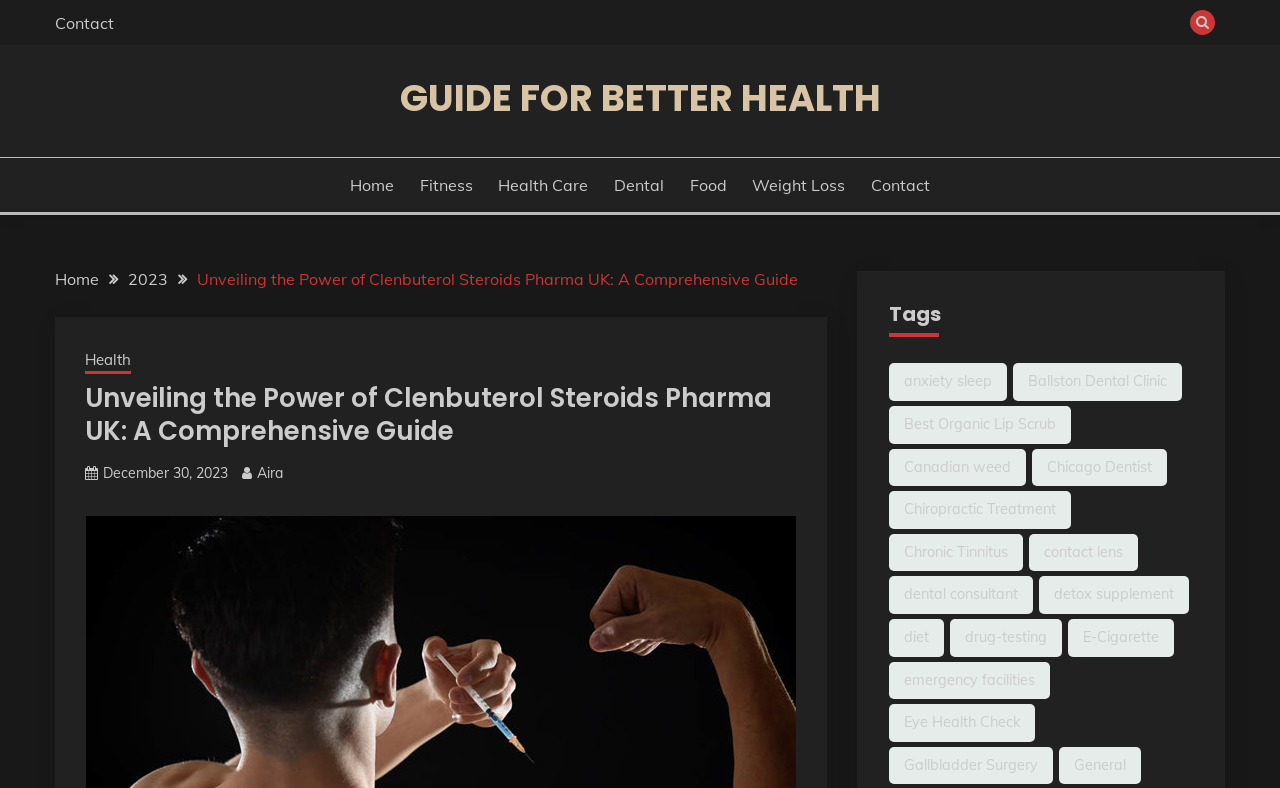Please answer the following query using a single word or phrase: 
How many tags are listed on the webpage?

17